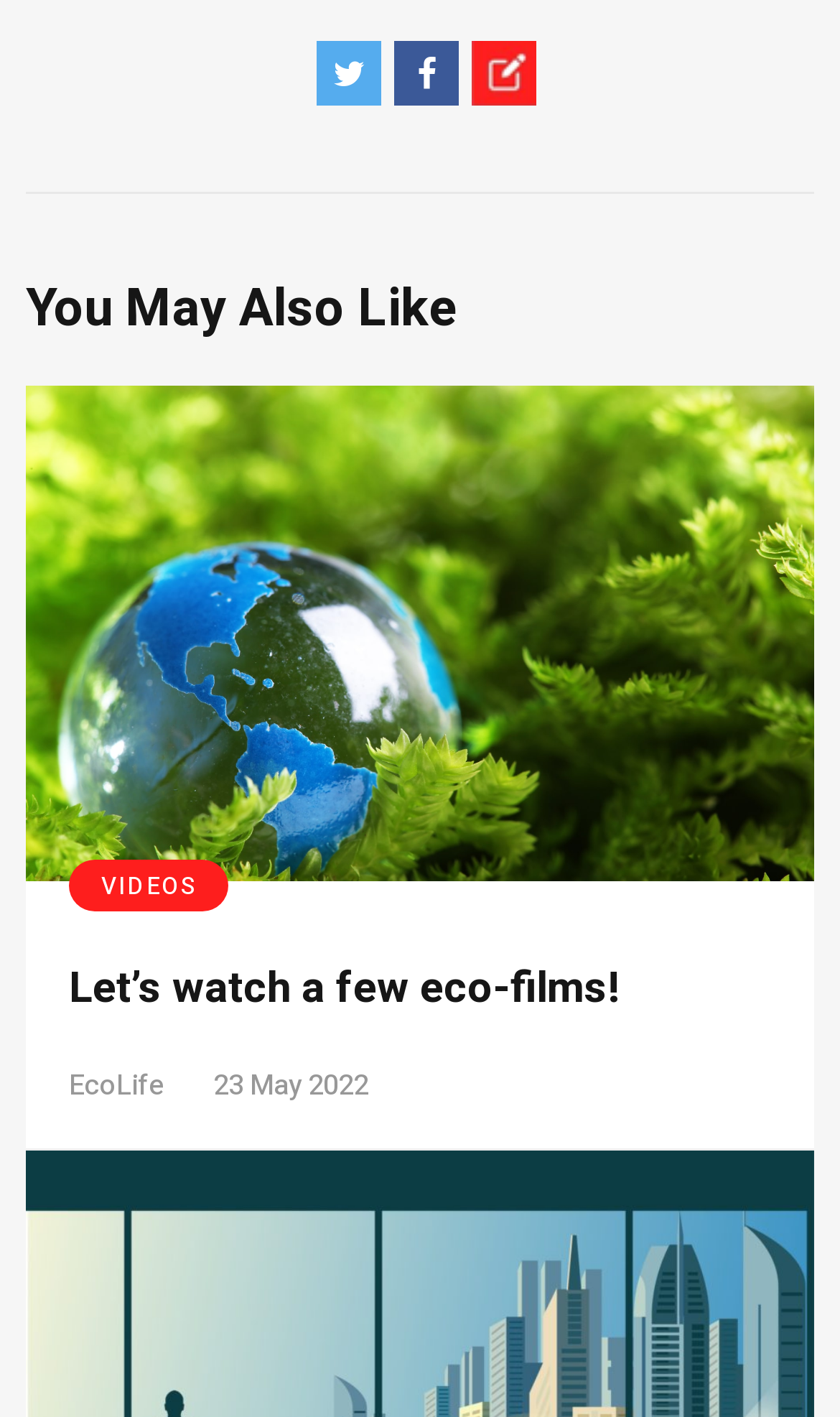How many links are there in the top section?
Please utilize the information in the image to give a detailed response to the question.

I counted the number of links in the top section of the webpage, which are '', '', and 'Share on Reddit'. Therefore, there are 3 links in the top section.